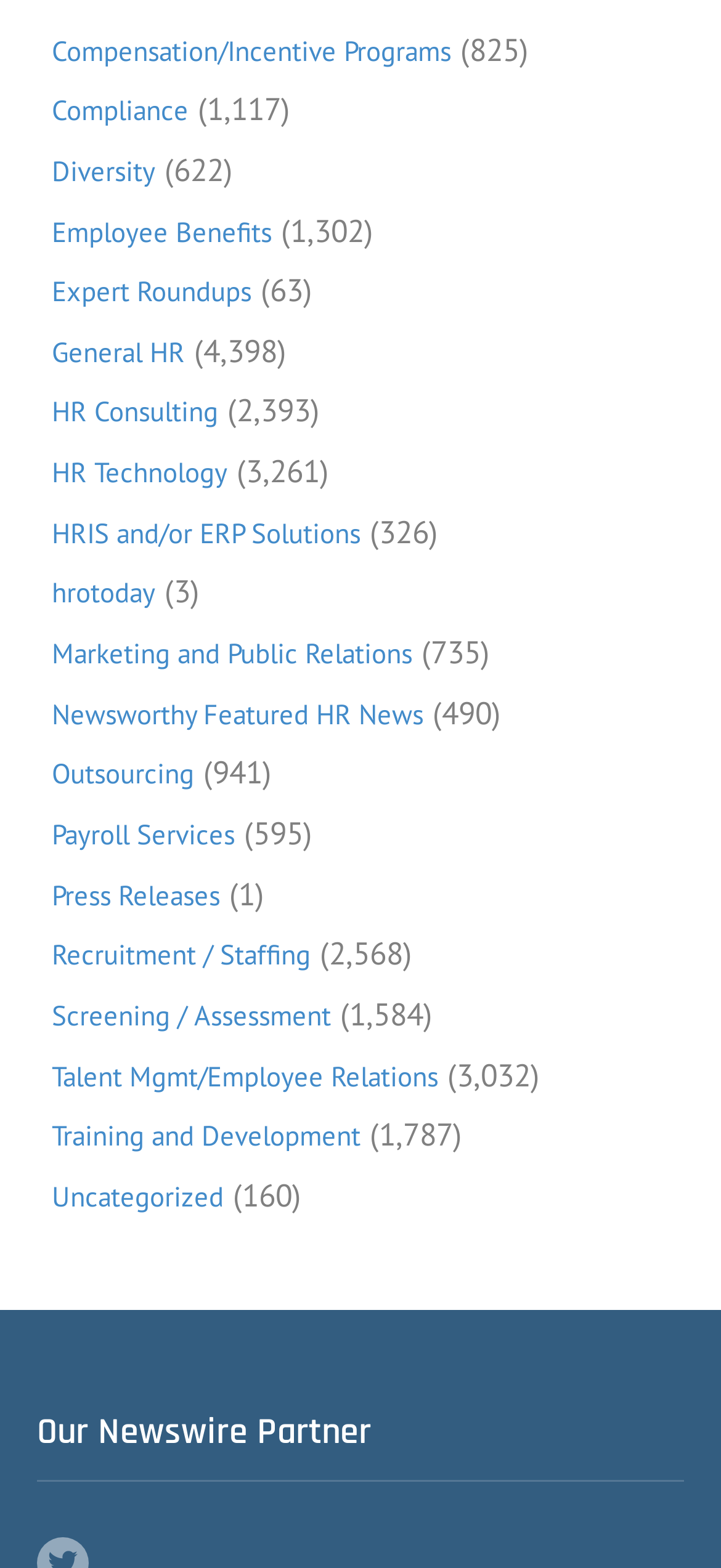Using the element description provided, determine the bounding box coordinates in the format (top-left x, top-left y, bottom-right x, bottom-right y). Ensure that all values are floating point numbers between 0 and 1. Element description: Newsworthy Featured HR News

[0.072, 0.444, 0.587, 0.466]